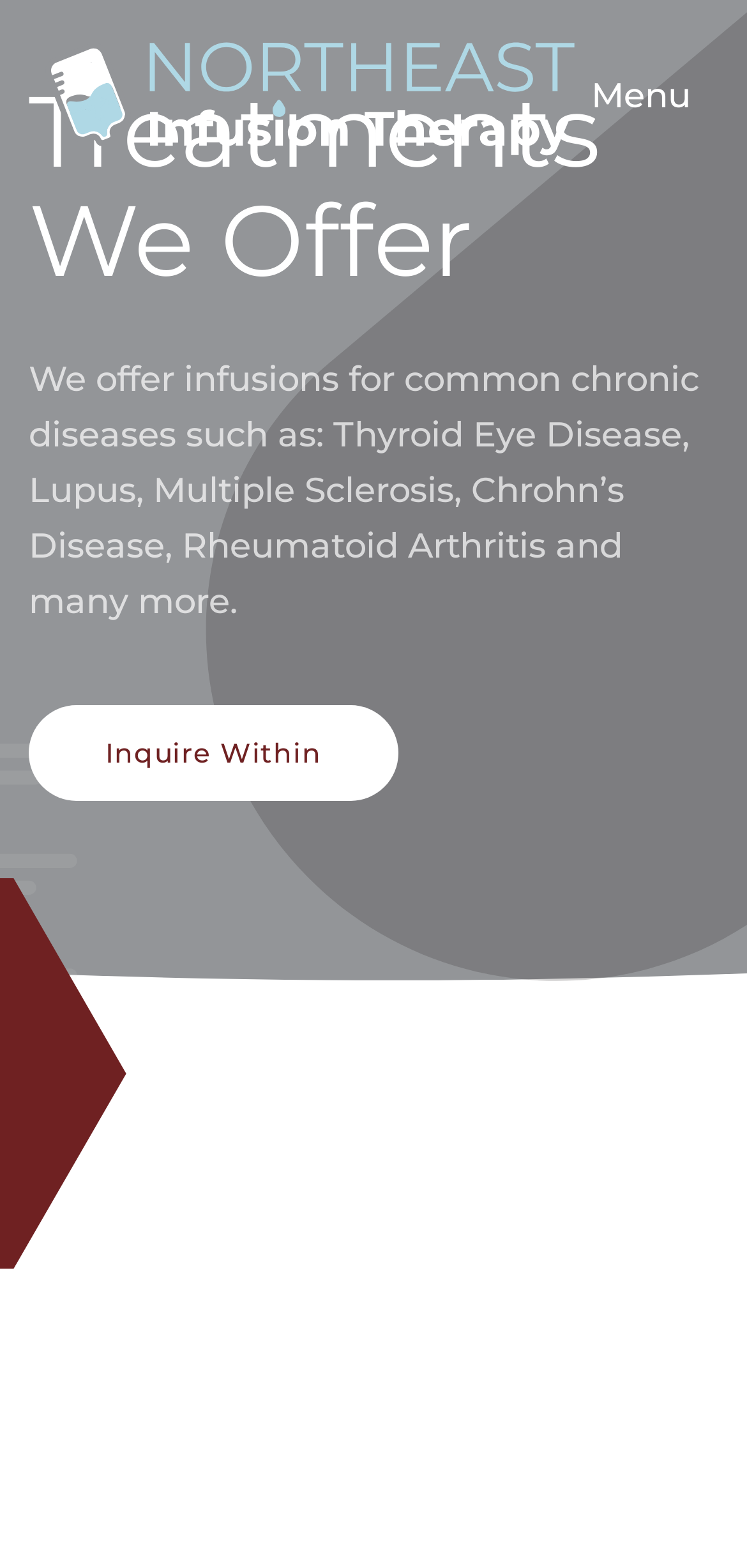Reply to the question below using a single word or brief phrase:
What is the main category of treatments offered?

Infusions